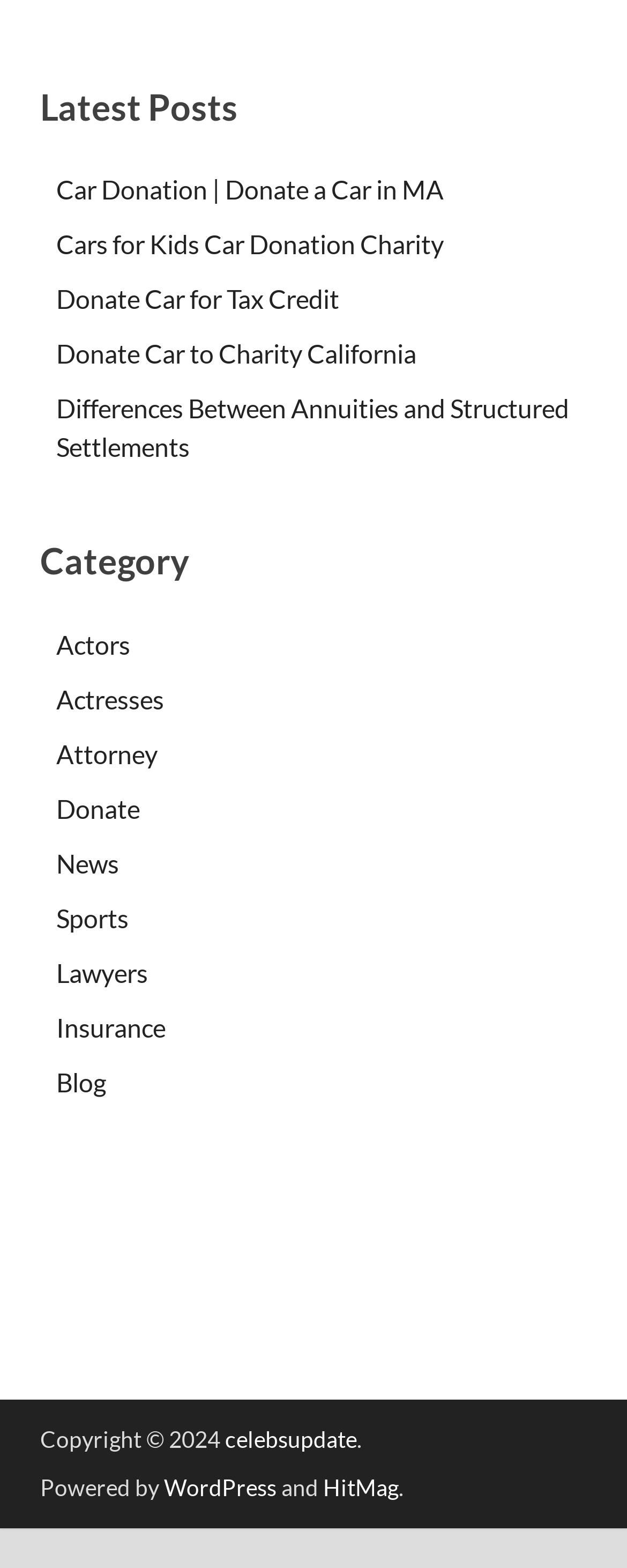What is the category of the first link?
Provide a detailed answer to the question, using the image to inform your response.

The first link is under the 'Category' heading, and its text is 'Actors', so the category of the first link is Actors.